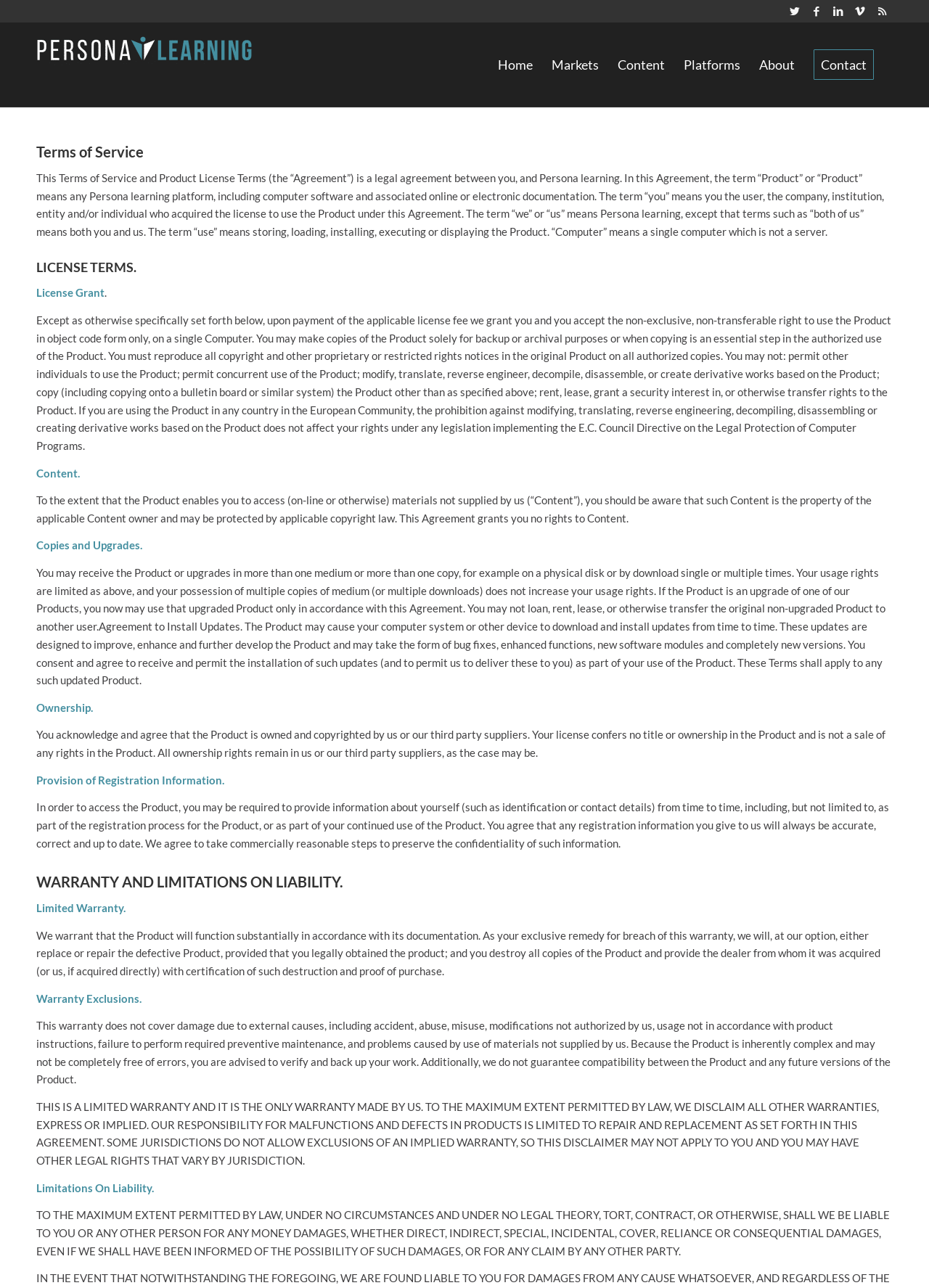Determine the bounding box coordinates of the section I need to click to execute the following instruction: "Click on the link to Twitter". Provide the coordinates as four float numbers between 0 and 1, i.e., [left, top, right, bottom].

[0.844, 0.0, 0.866, 0.017]